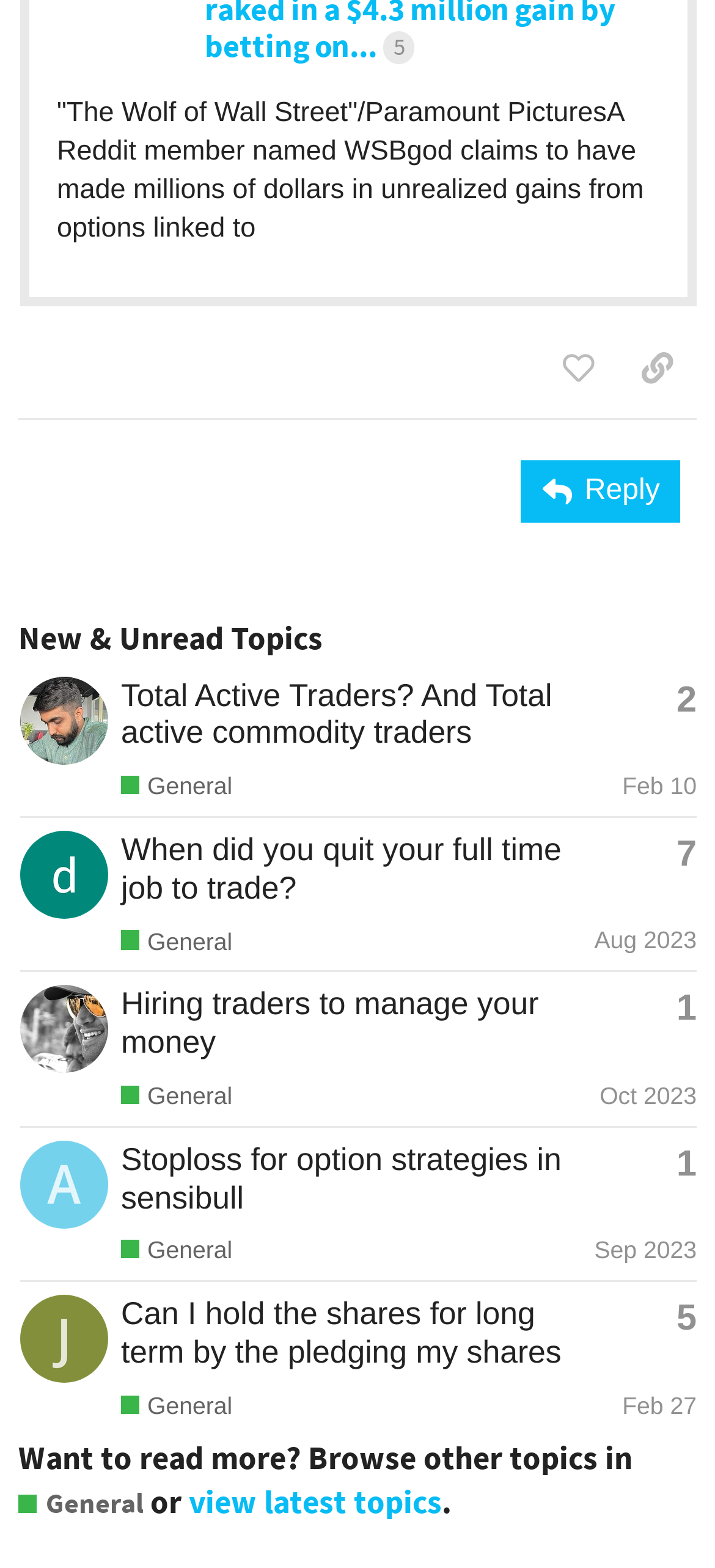Please locate the bounding box coordinates of the element that needs to be clicked to achieve the following instruction: "Click the 'Search' button". The coordinates should be four float numbers between 0 and 1, i.e., [left, top, right, bottom].

None